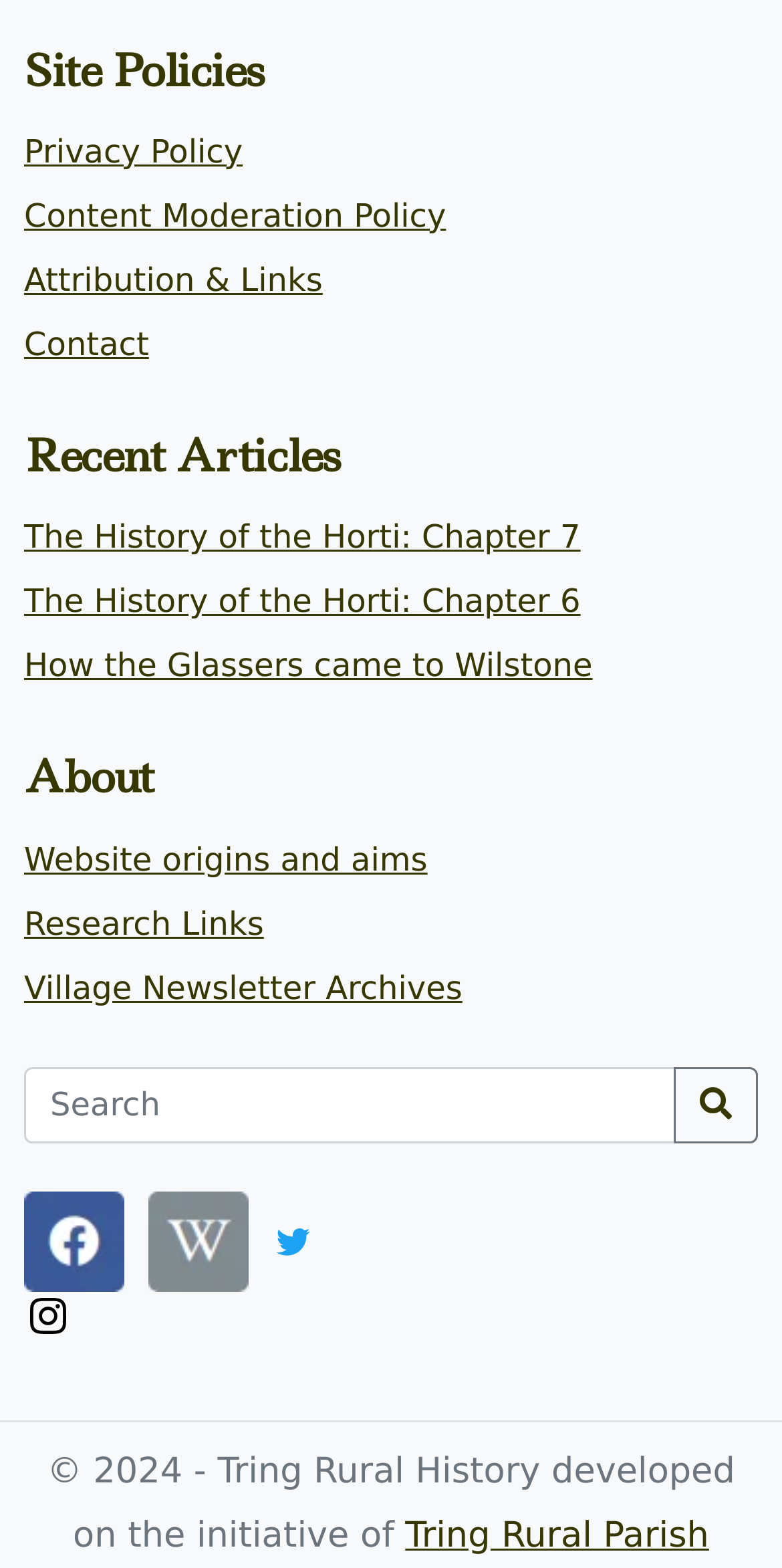Answer the following query concisely with a single word or phrase:
What social media platform has a bird as its logo?

Twitter